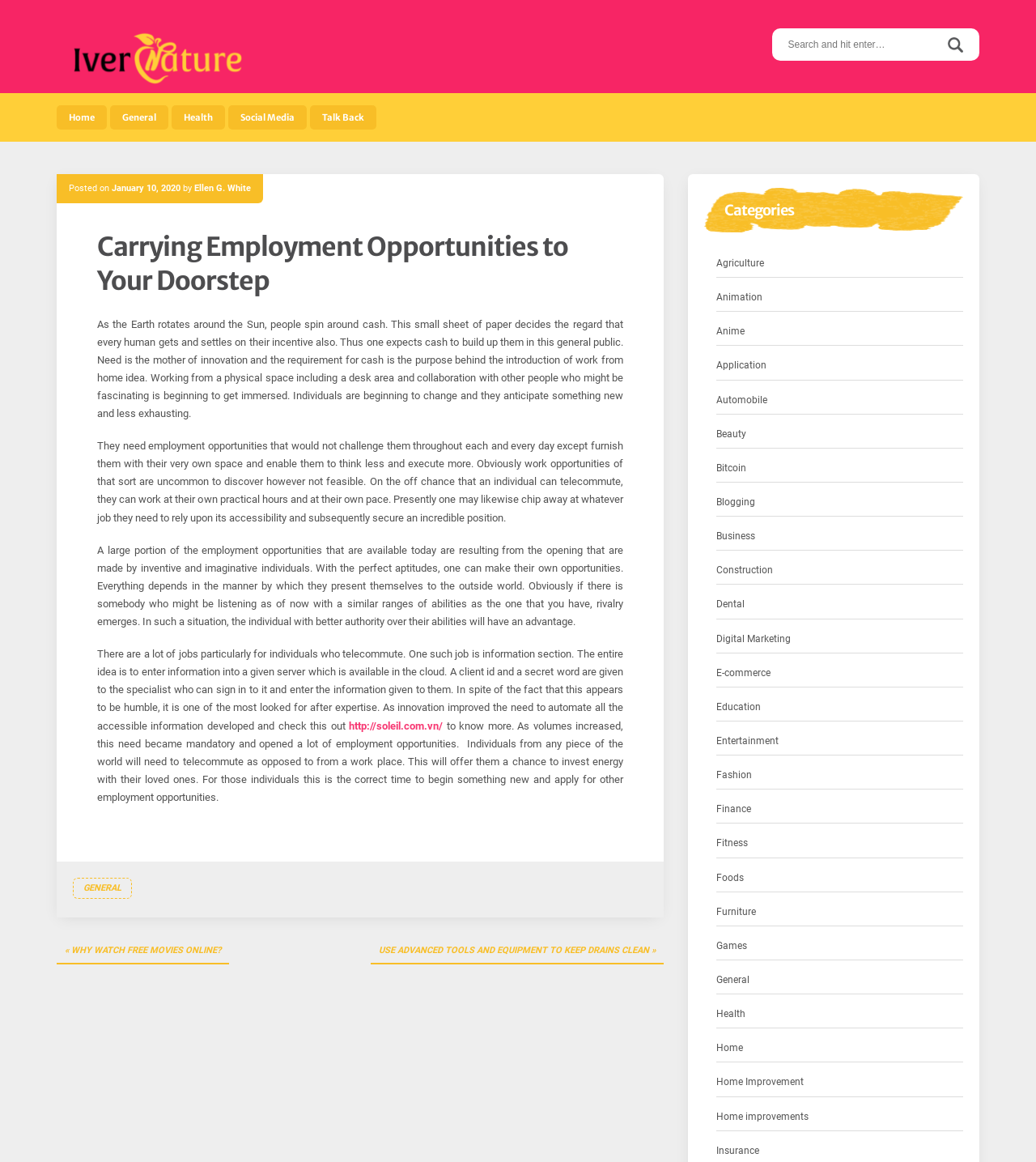What is the date of the article?
Using the image as a reference, deliver a detailed and thorough answer to the question.

The date of the article can be found in the header section of the article, where it says 'Posted on January 10, 2020 by Ellen G. White'.